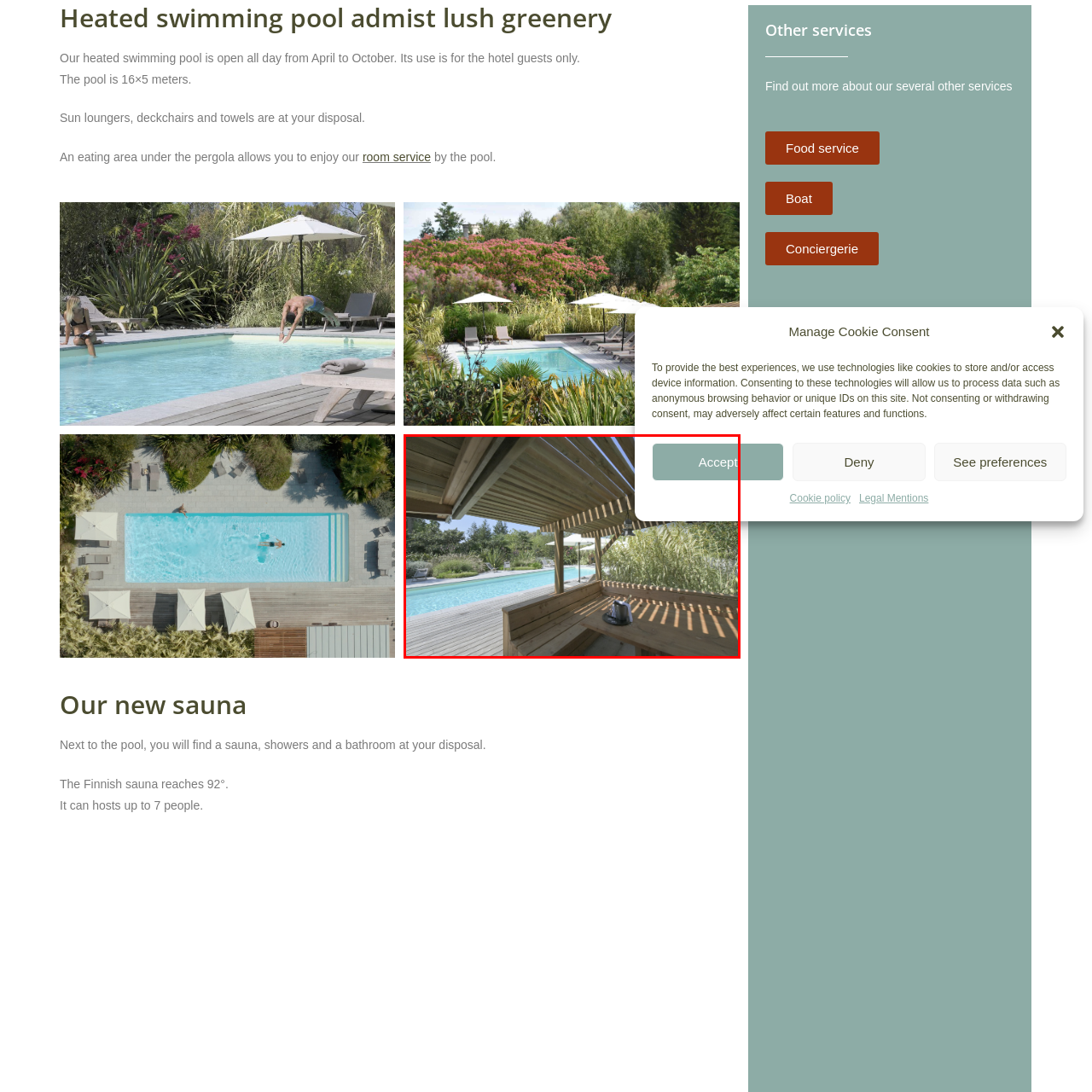Describe in detail what you see in the image highlighted by the red border.

The image showcases a serene and inviting scene of a poolside area at a hotel. In the foreground, there is a wooden bench sheltered by a pergola, which provides a comfortable spot to relax and enjoy the surroundings. A stylish kettle rests on the table, adding a touch of elegance to the space. In the background, a sparkling heated swimming pool glistens under the sunlight, lined with lush greenery and sun loungers, creating an oasis for guests. The peaceful ambiance is enhanced by the meticulously landscaped garden that surrounds the area, offering a perfect escape for relaxation and leisure, inviting visitors to unwind and enjoy their stay.